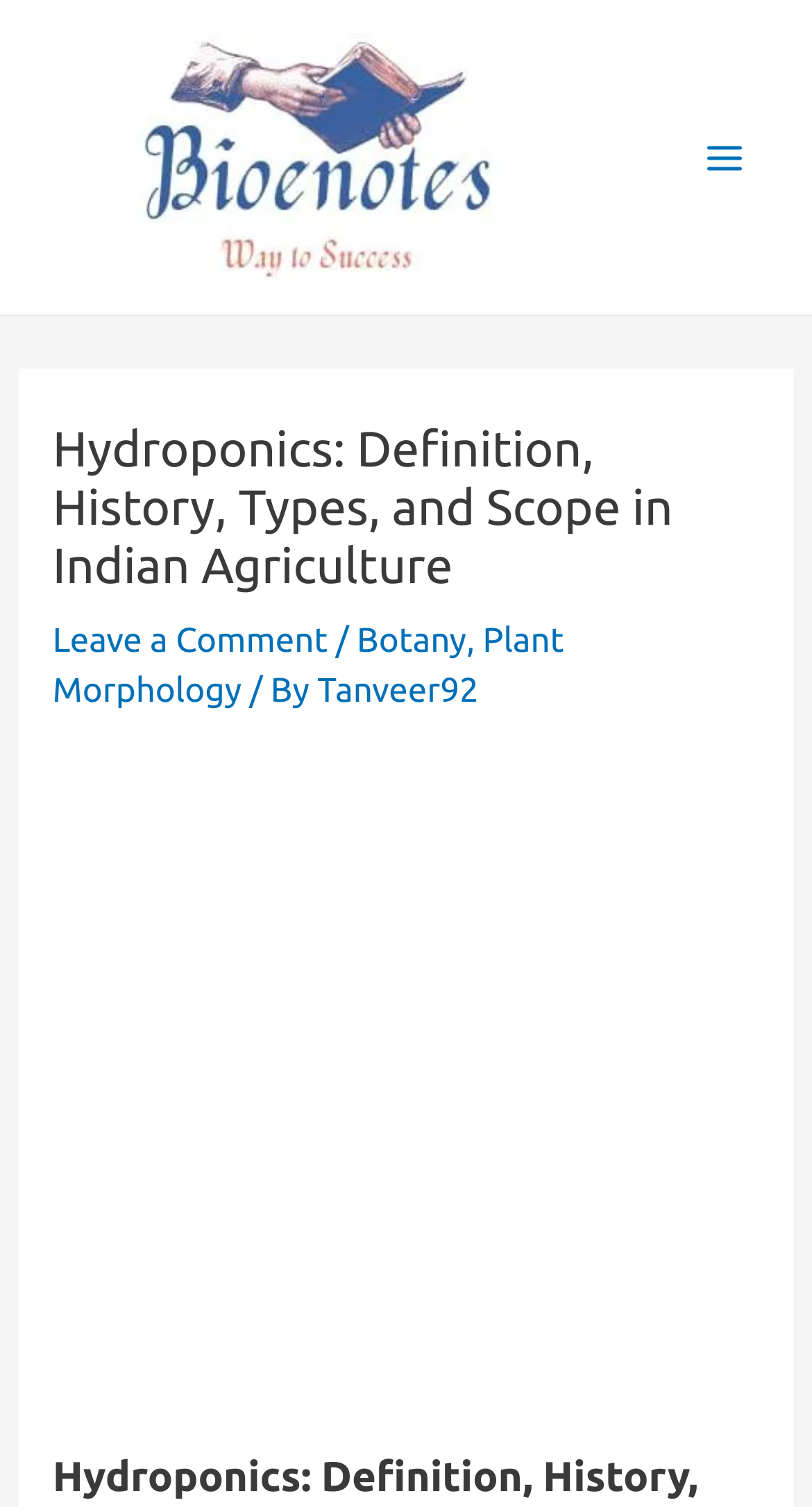What is the purpose of the button at the top-right corner?
Give a single word or phrase as your answer by examining the image.

Main Menu